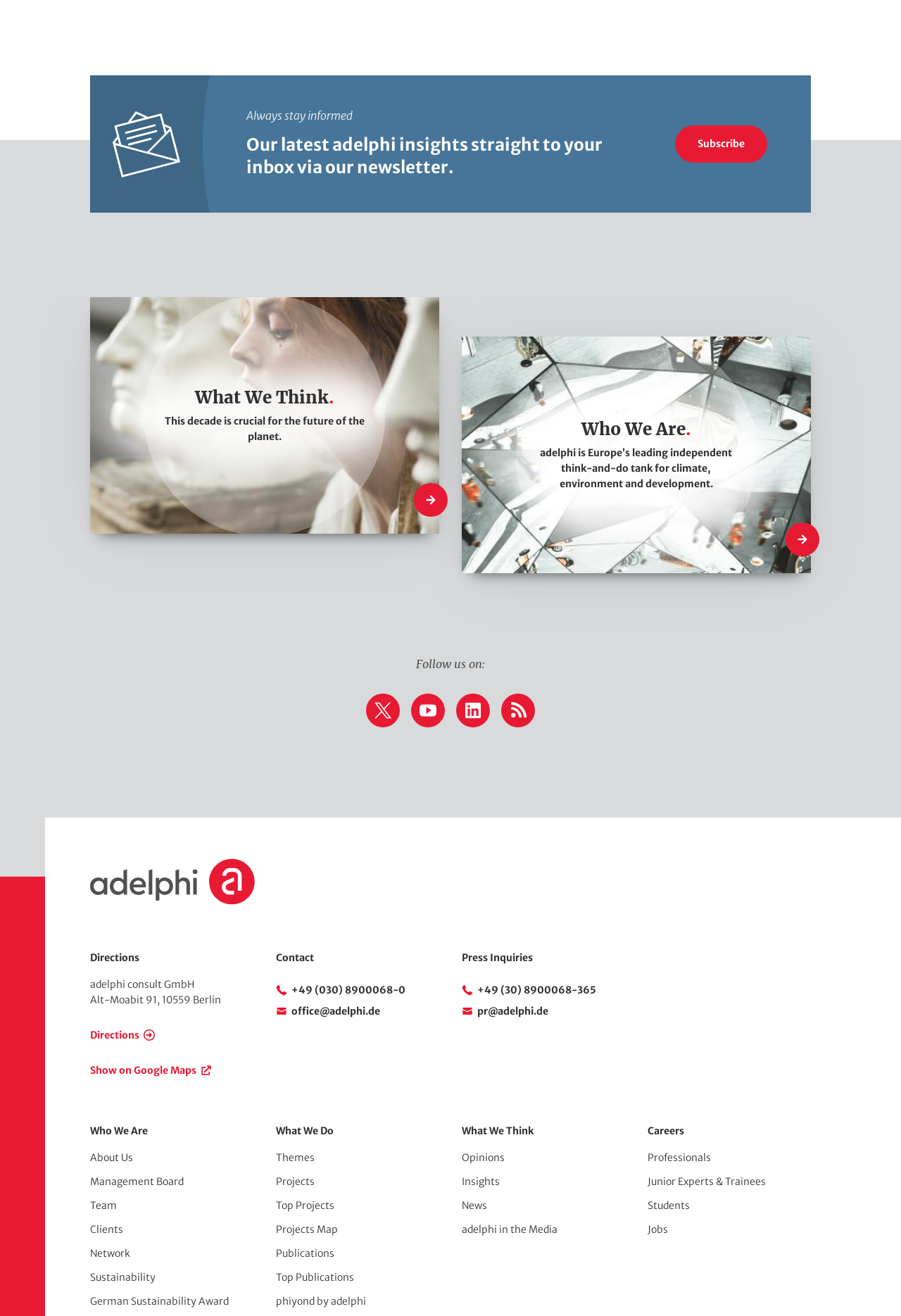Locate the bounding box coordinates of the segment that needs to be clicked to meet this instruction: "Subscribe to the newsletter".

[0.749, 0.095, 0.852, 0.124]